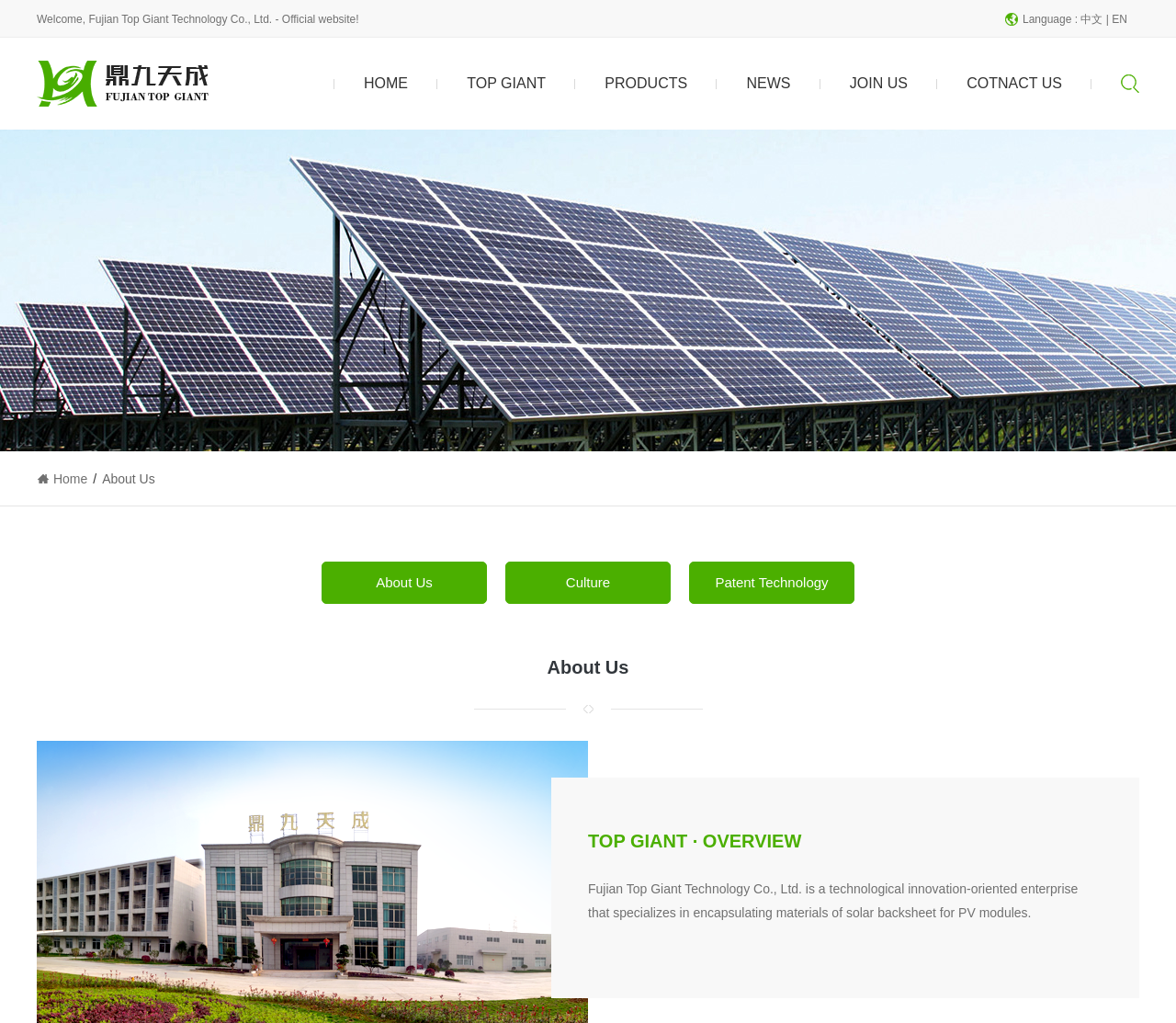Please find the bounding box coordinates of the element that must be clicked to perform the given instruction: "Learn about TOP GIANT OVERVIEW". The coordinates should be four float numbers from 0 to 1, i.e., [left, top, right, bottom].

[0.5, 0.812, 0.681, 0.832]